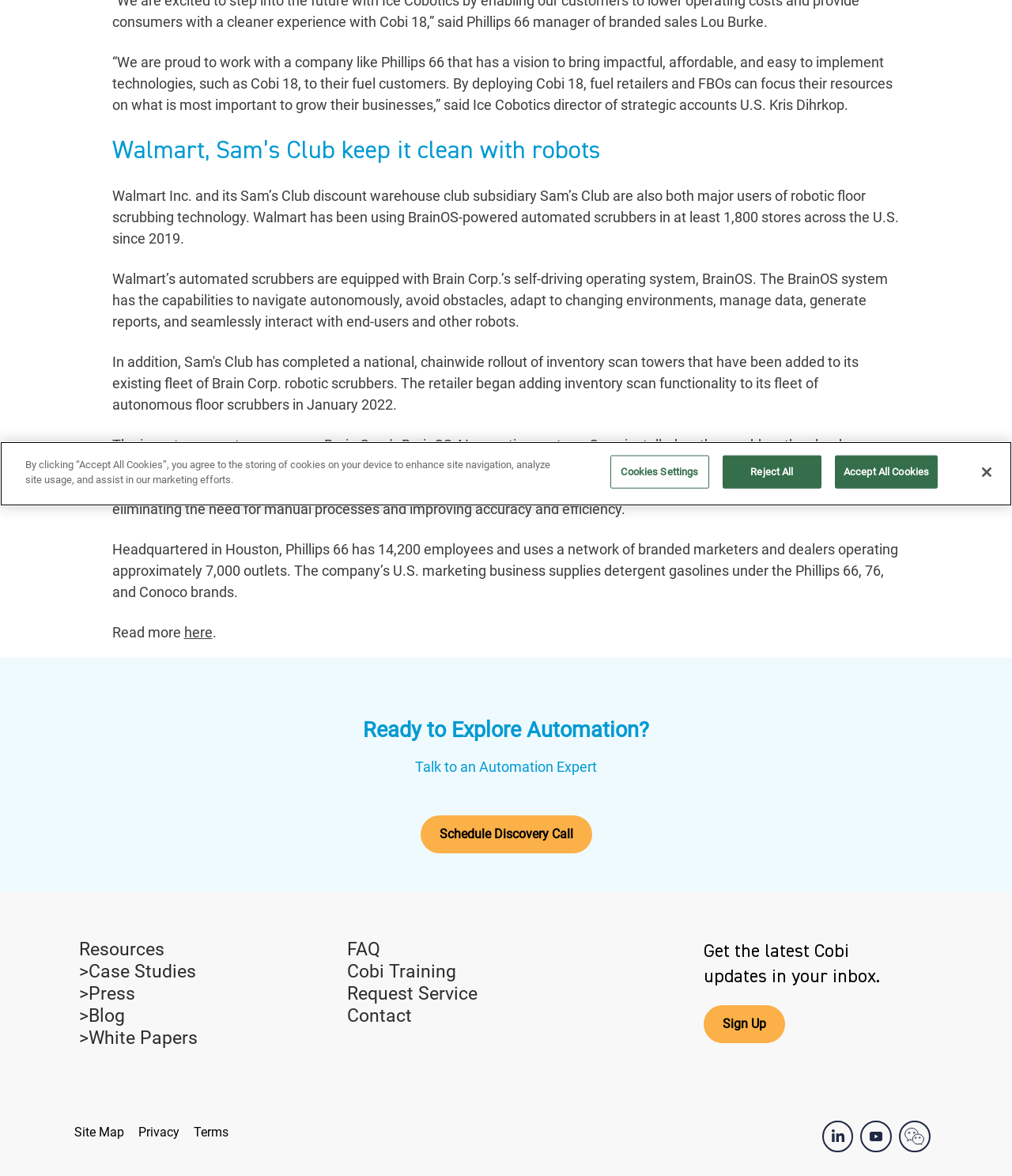Given the description "Accept All Cookies", determine the bounding box of the corresponding UI element.

[0.825, 0.387, 0.927, 0.415]